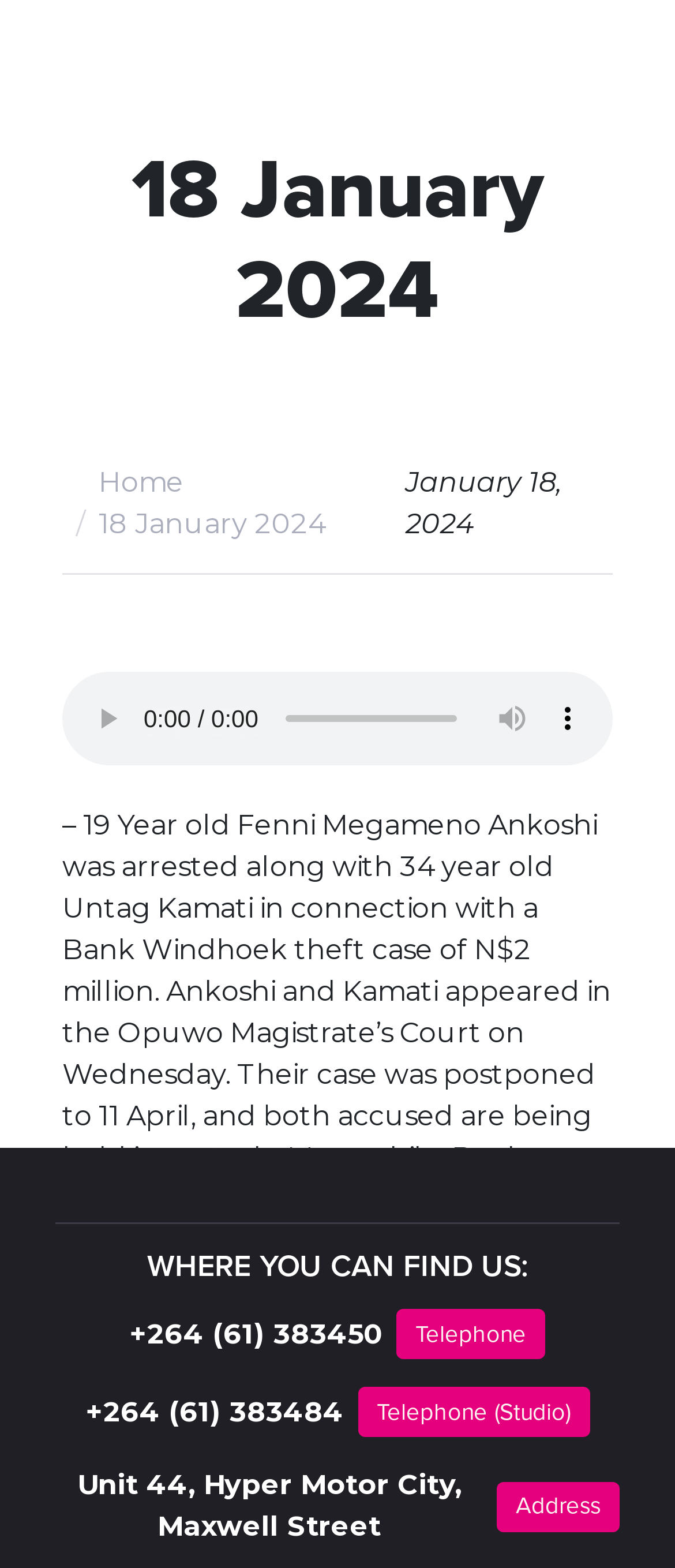What is the telephone number of the radio station?
Please provide a single word or phrase as your answer based on the screenshot.

+264 (61) 383450